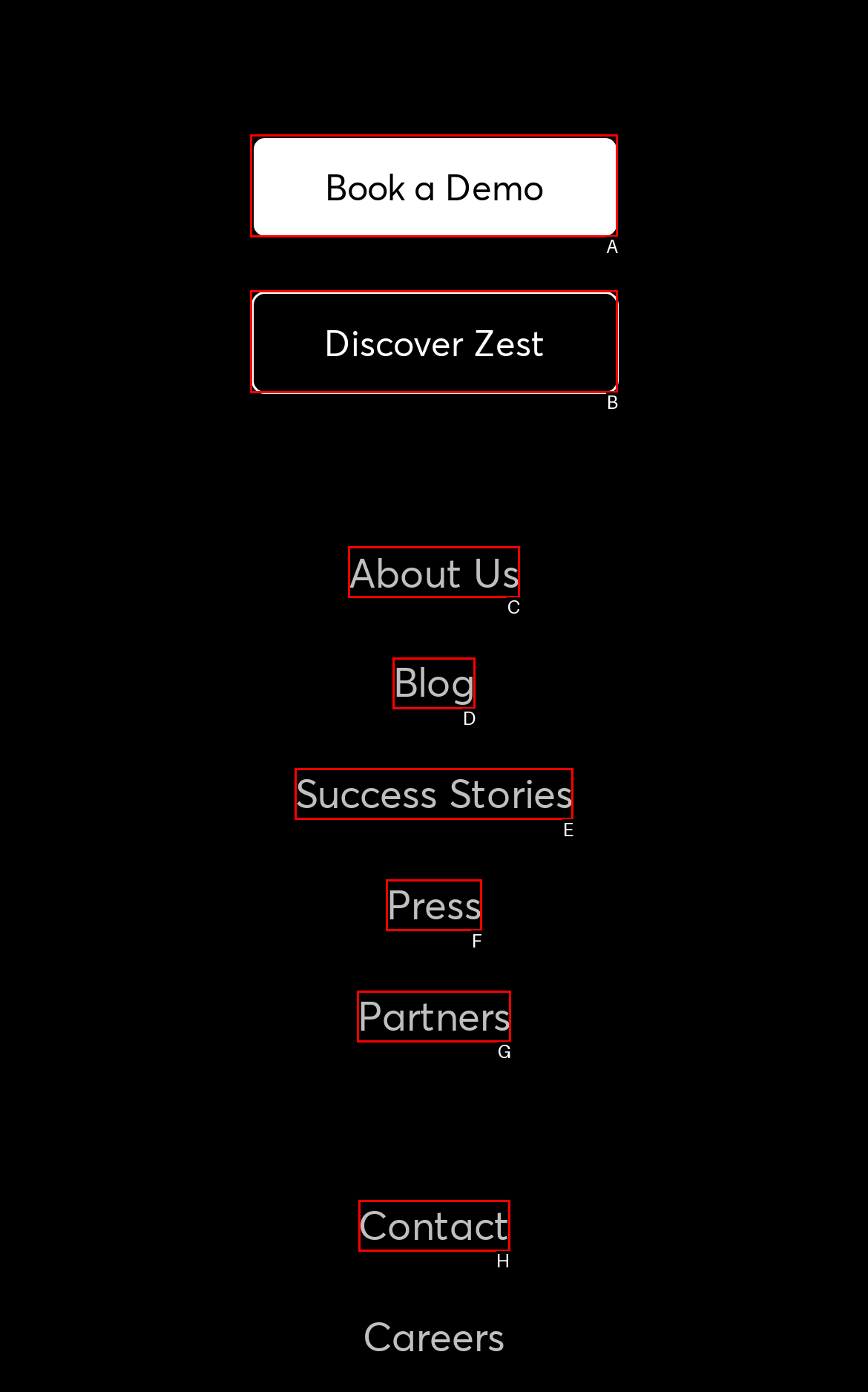Determine which HTML element fits the description: Partners. Answer with the letter corresponding to the correct choice.

G